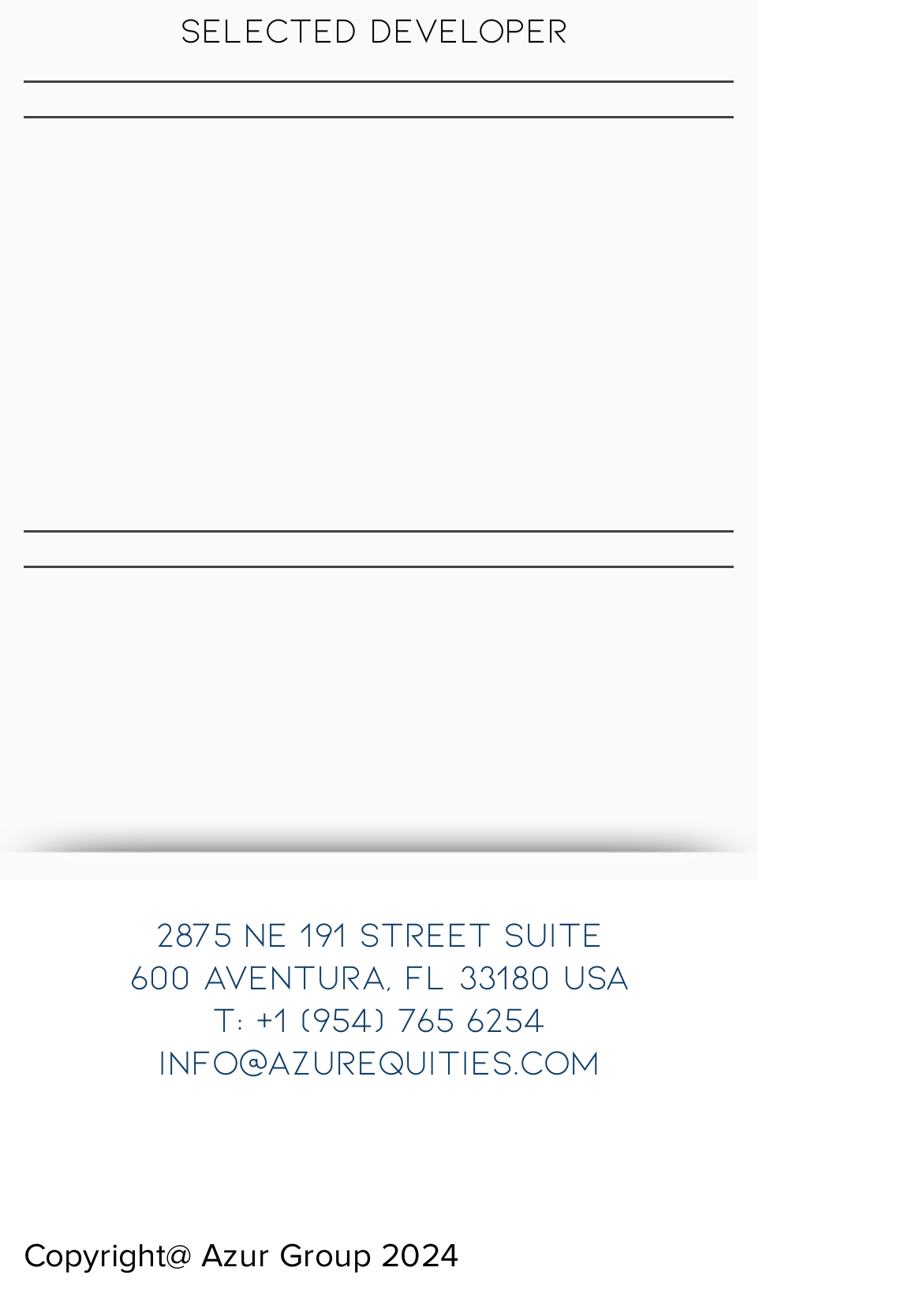Please provide a comprehensive answer to the question below using the information from the image: How many social media links are there?

I found a list of social media links labeled as 'Social Bar' on the webpage, and it contains three links: LinkedIn, Facebook, and YouTube.